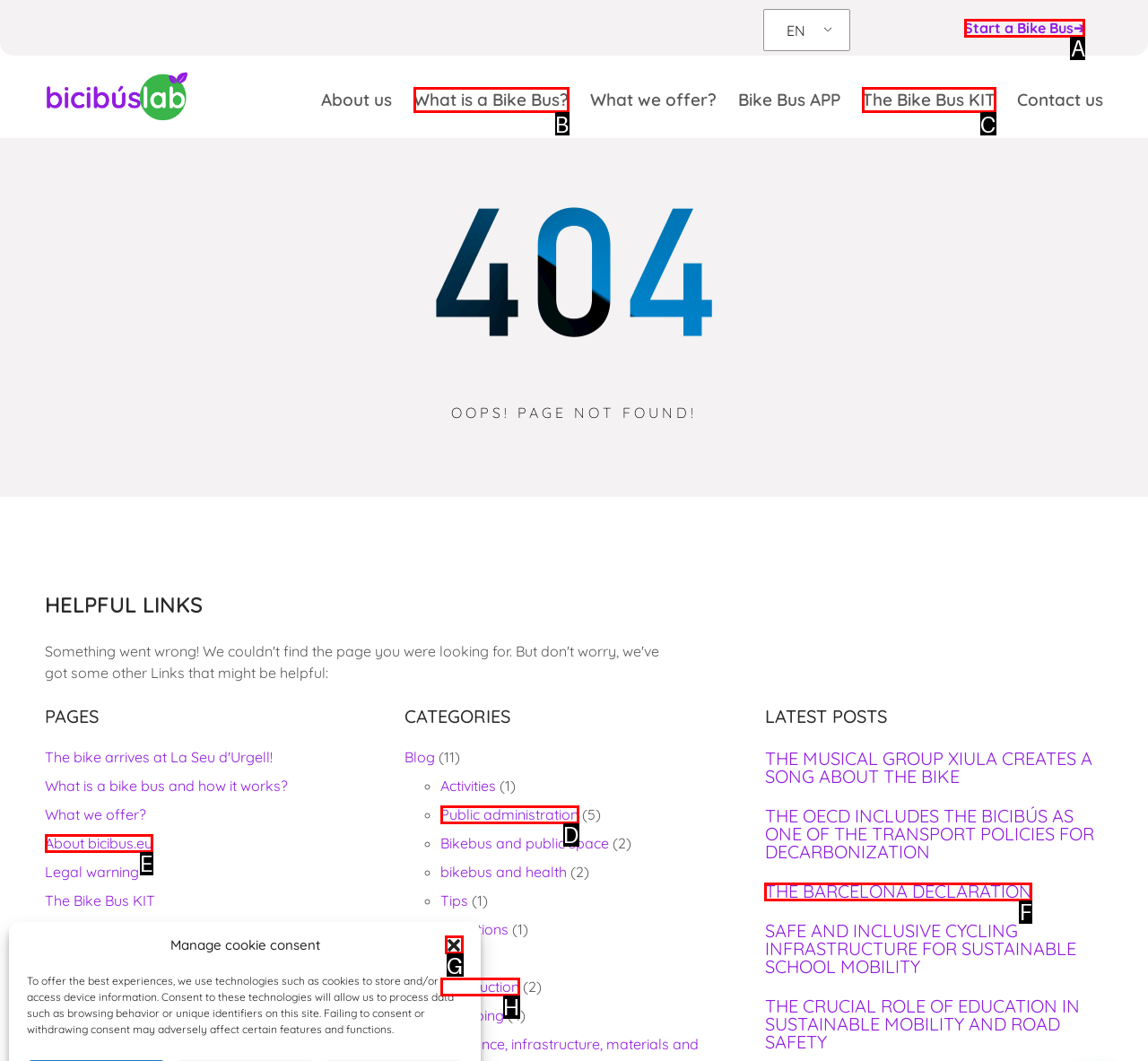Look at the highlighted elements in the screenshot and tell me which letter corresponds to the task: Start a Bike Bus.

A